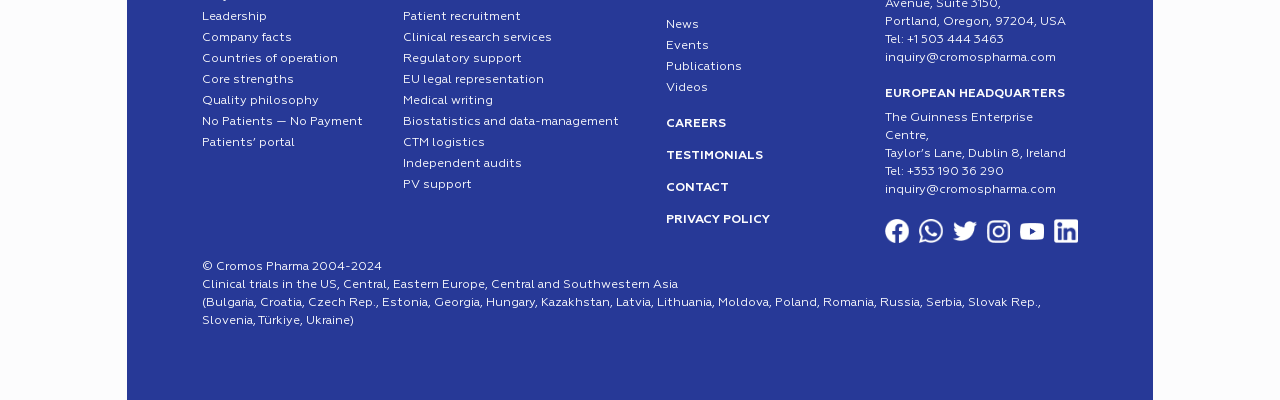Find the bounding box coordinates for the UI element whose description is: "Contact". The coordinates should be four float numbers between 0 and 1, in the format [left, top, right, bottom].

[0.521, 0.453, 0.57, 0.49]